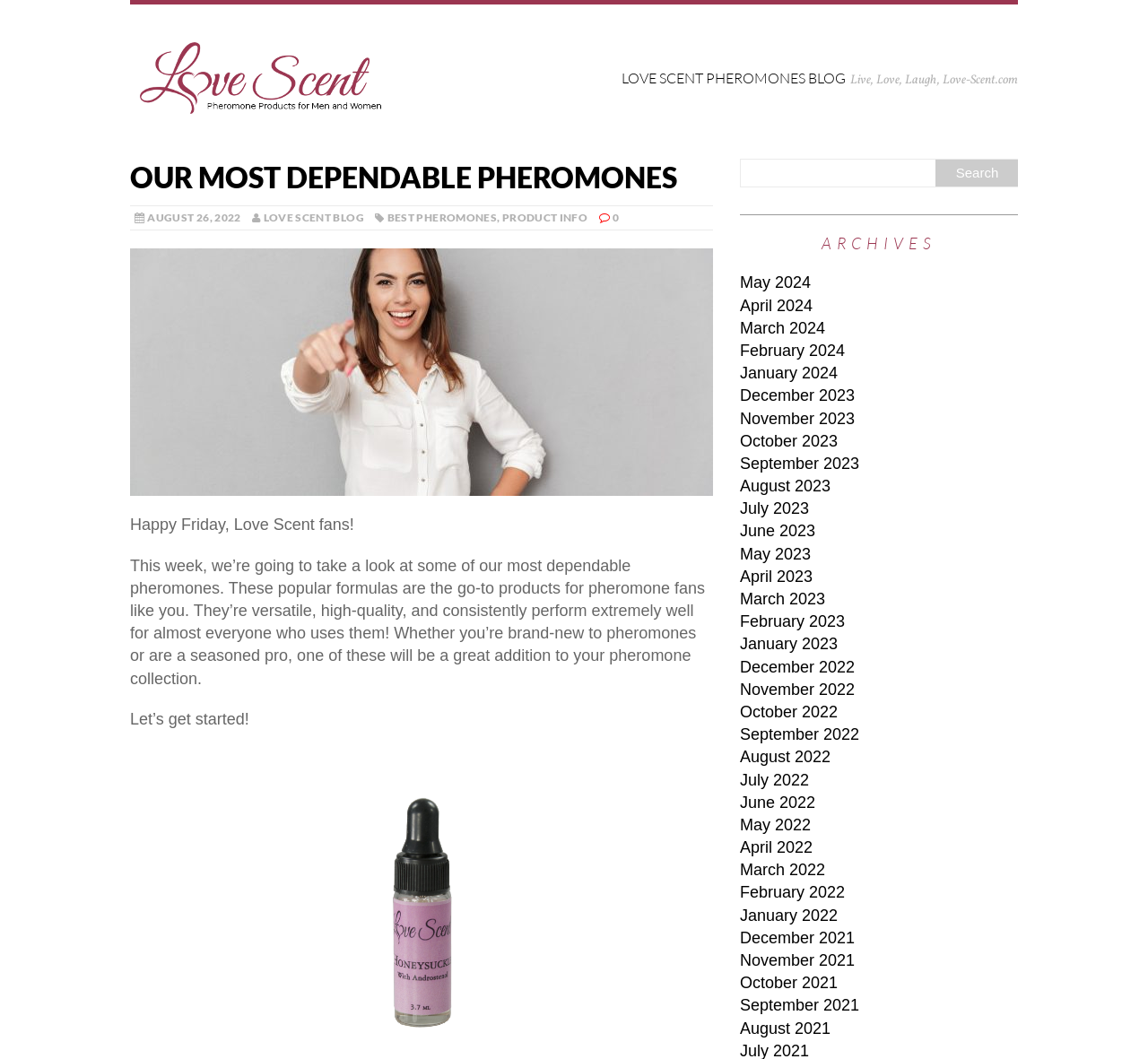Can you determine the main header of this webpage?

LOVE SCENT PHEROMONES BLOG